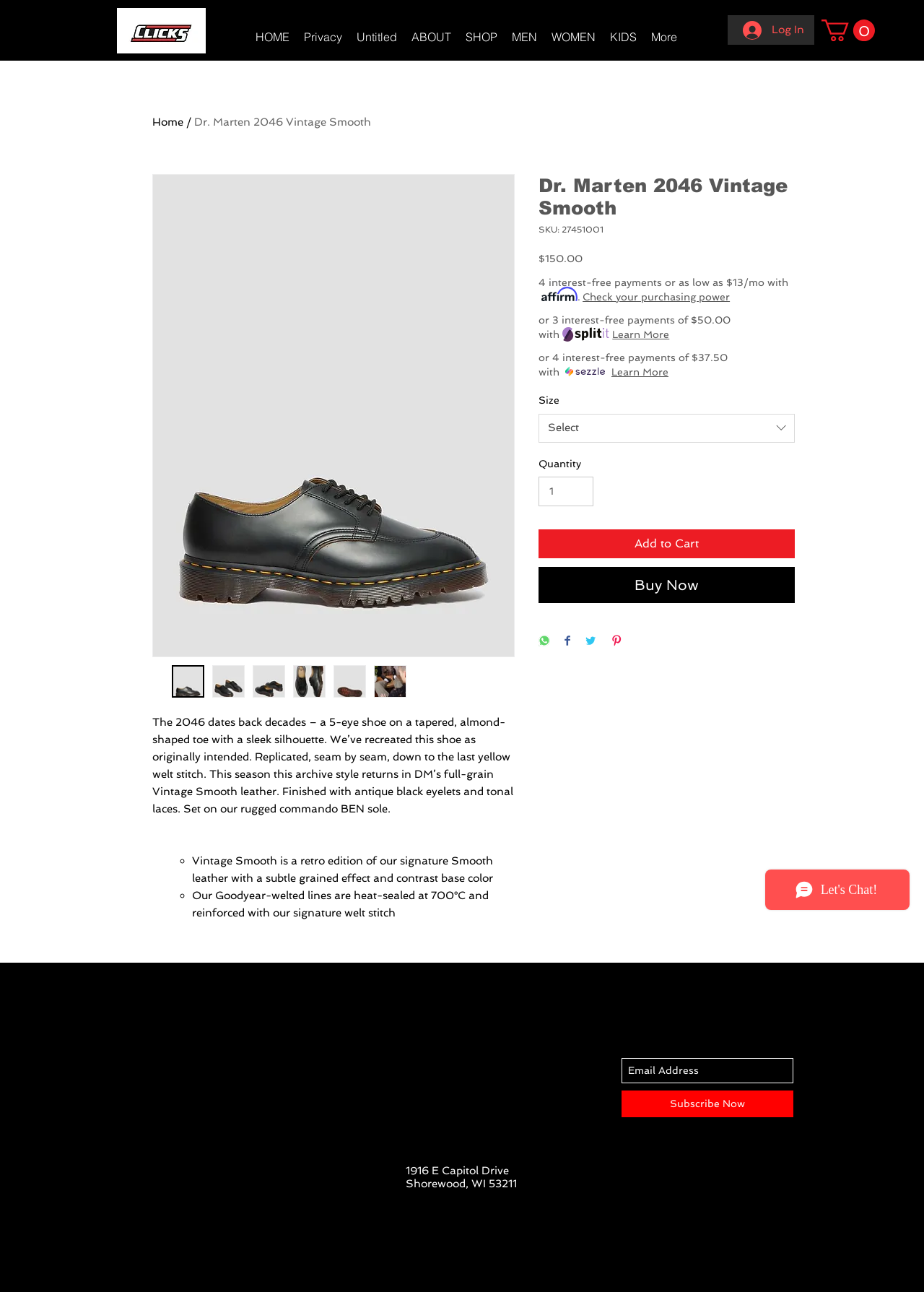Describe all the key features of the webpage in detail.

This webpage is about a specific product, the Dr. Marten 2046 Vintage Smooth shoe. At the top of the page, there is a logo and a navigation menu with links to different sections of the website, including "HOME", "Privacy", "ABOUT", "SHOP", "MEN", "WOMEN", "KIDS", and "More". To the right of the navigation menu, there are buttons for logging in and viewing the cart.

Below the navigation menu, there is a main section that takes up most of the page. This section is divided into two parts: a product description and a product details section. The product description is a paragraph of text that describes the shoe, including its features and materials. Below the product description, there are several thumbnails of the shoe from different angles.

In the product details section, there is a heading with the product name, followed by the SKU number and price. Below this, there are several options for payment plans, including interest-free payments and financing options. There is also a section for selecting the size and quantity of the shoe, as well as buttons to add the product to the cart or buy it now.

To the right of the product details section, there are several social media buttons for sharing the product on WhatsApp, Facebook, Twitter, and Pinterest. At the very bottom of the page, there is a footer section with links to different sections of the website, including "CLICKS", "ABOUT", and "STORE". There is also an iframe for Wix Chat, a chat service that allows customers to communicate with the website's support team.